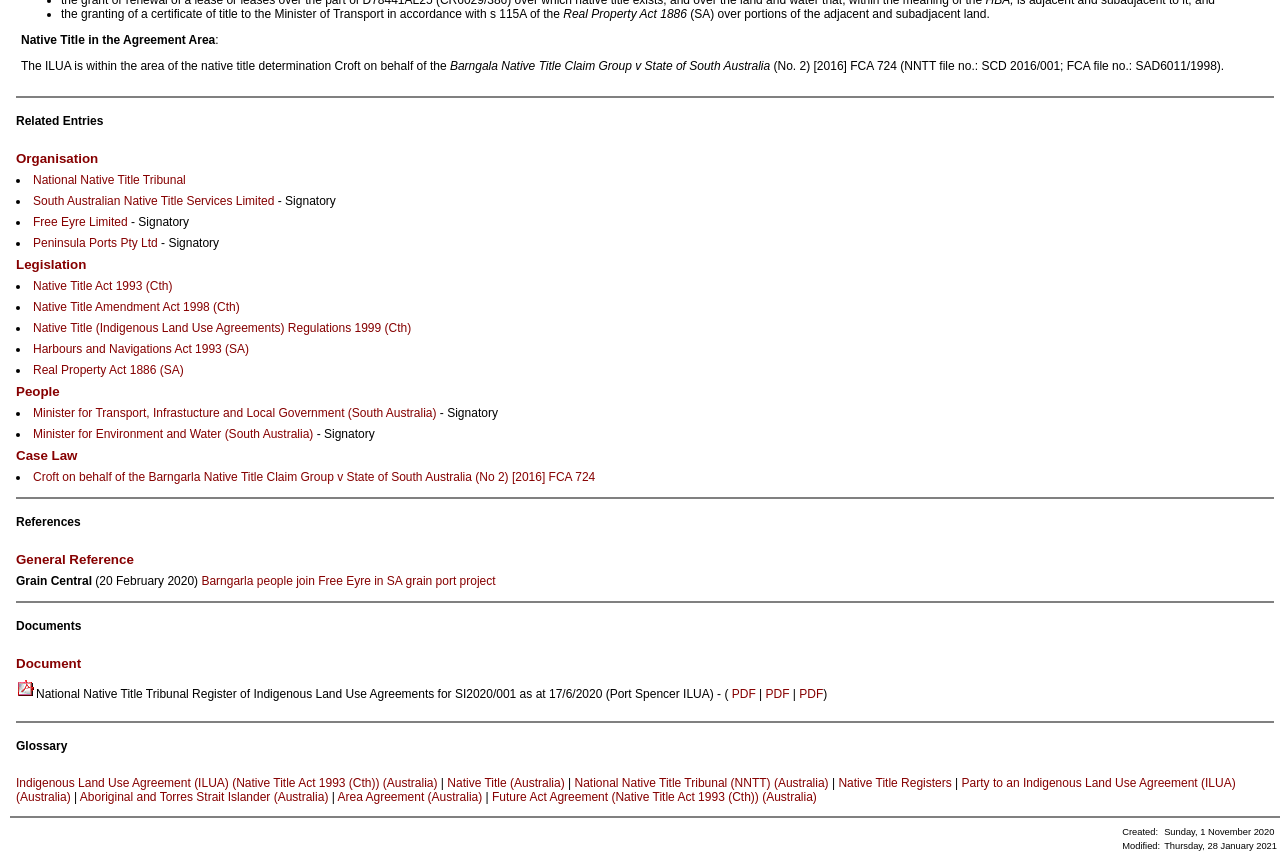Look at the image and give a detailed response to the following question: What is the purpose of the ILUA mentioned in the webpage?

The webpage mentions the ILUA (Indigenous Land Use Agreement) which is an agreement between the native title holders and other parties to facilitate the use of land and resources.